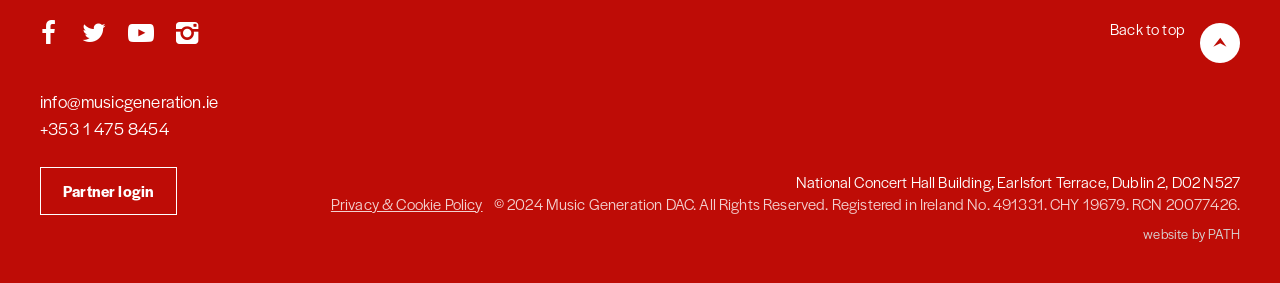Using the information in the image, give a comprehensive answer to the question: 
What social media platforms are linked?

I found the links to social media platforms at the top of the webpage, with icons and text indicating Facebook, Twitter, YouTube, and Instagram.